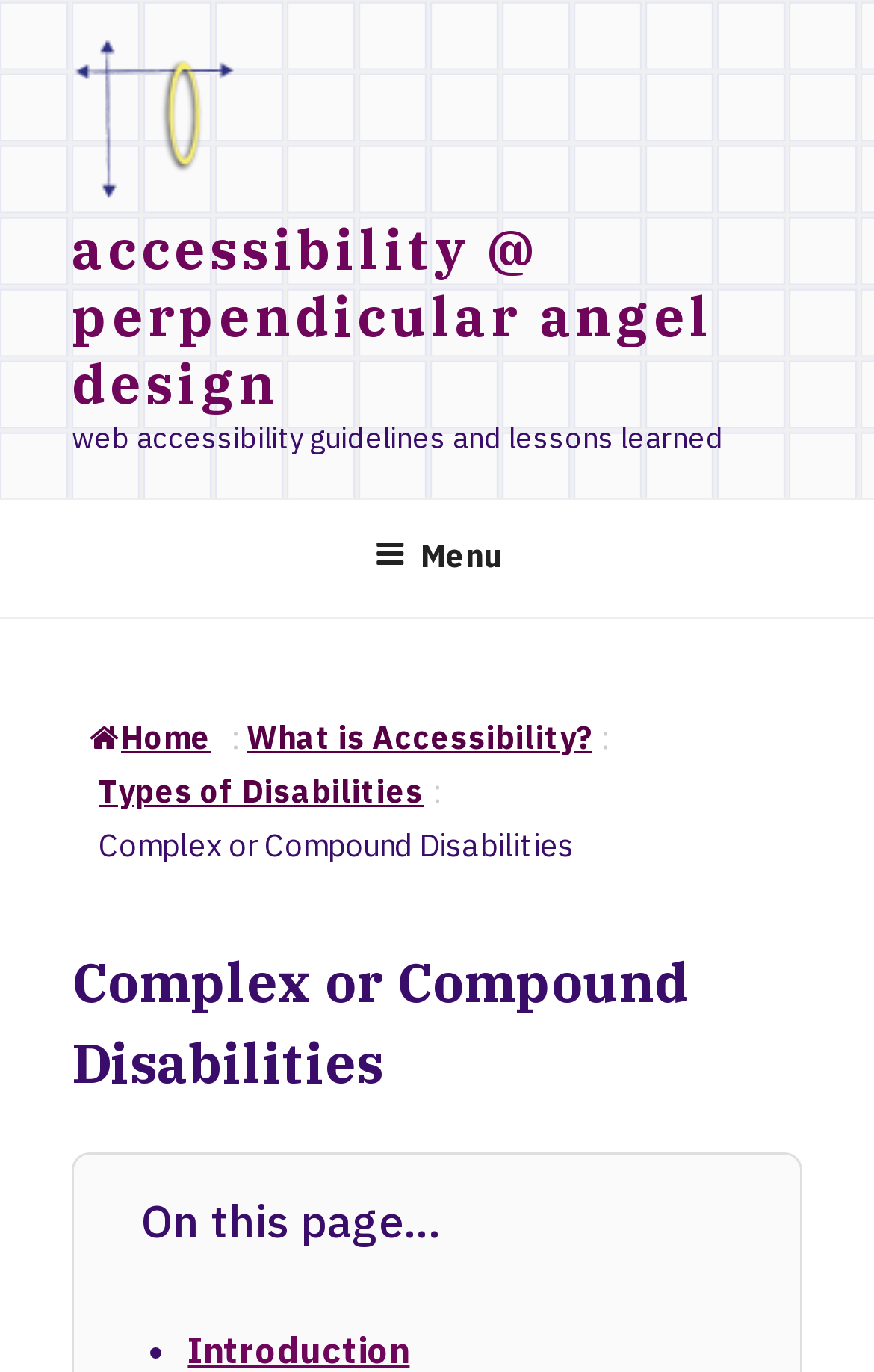Is the menu button expanded?
Answer the question using a single word or phrase, according to the image.

No